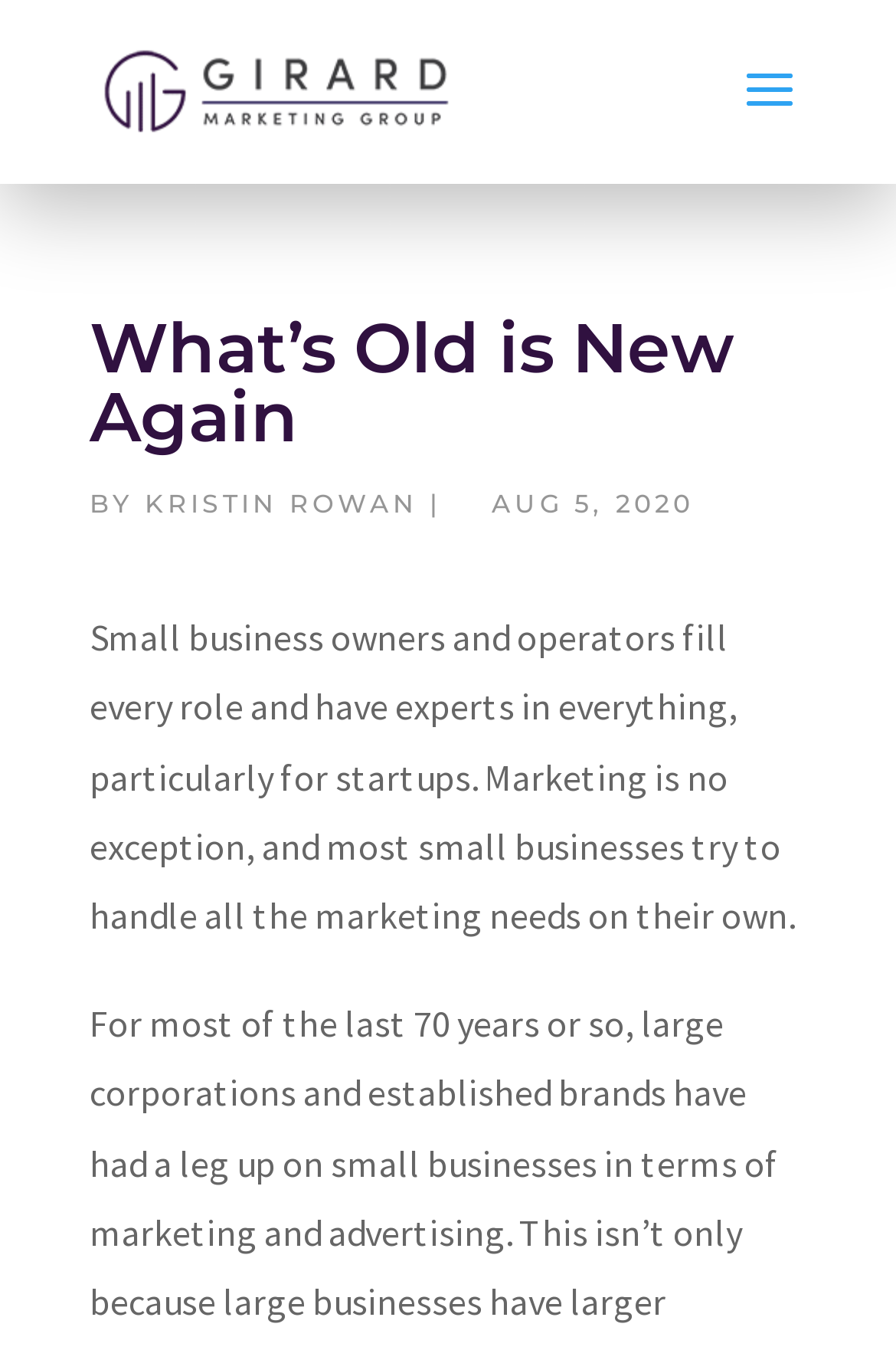Produce an extensive caption that describes everything on the webpage.

The webpage is about Girard Marketing Group, a small business that offers various marketing services. At the top-left corner, there is a logo image of Girard Marketing Group, accompanied by a link with the same name. 

Below the logo, there is a heading "What's Old is New Again" that spans across the top section of the page. Underneath the heading, there is a byline "BY KRISTIN ROWAN" with the author's name being a clickable link. To the right of the byline, there is a date "AUG 5, 2020". 

The main content of the page is a paragraph of text that starts from the top-left and extends to the bottom-right. The text discusses how small business owners often handle all marketing needs on their own, particularly for startups.